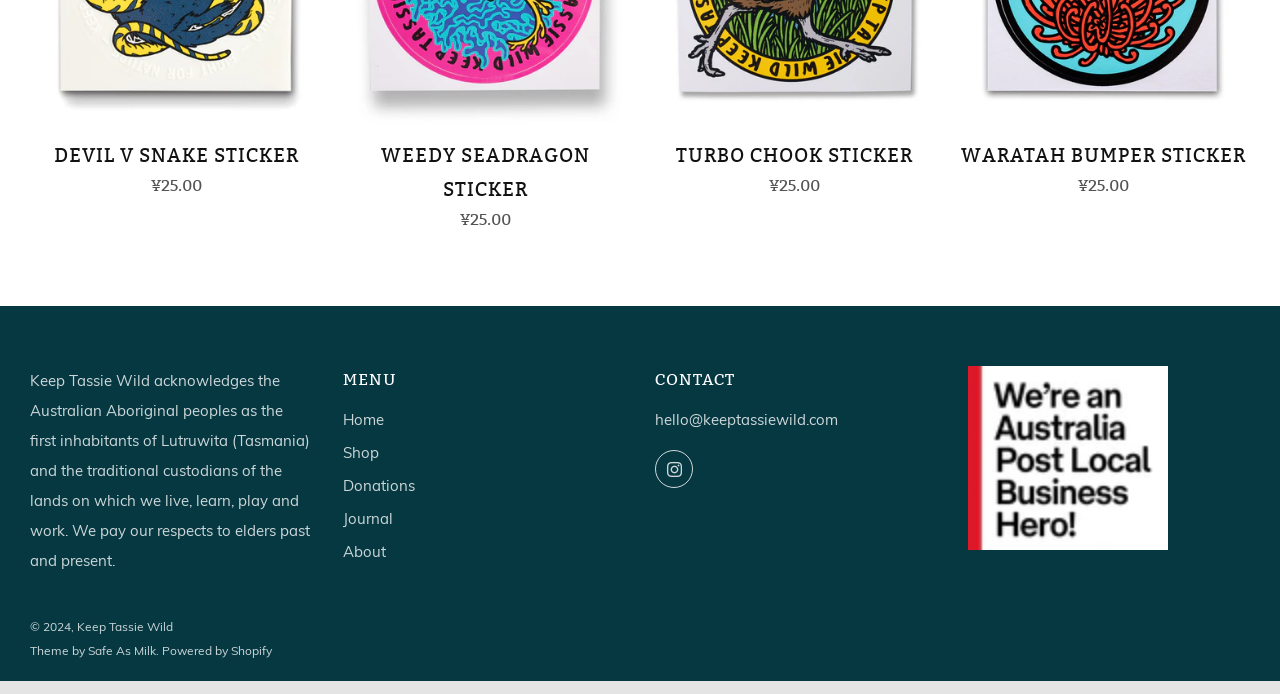Highlight the bounding box of the UI element that corresponds to this description: "Devil v Snake Sticker ¥25.00".

[0.023, 0.198, 0.253, 0.279]